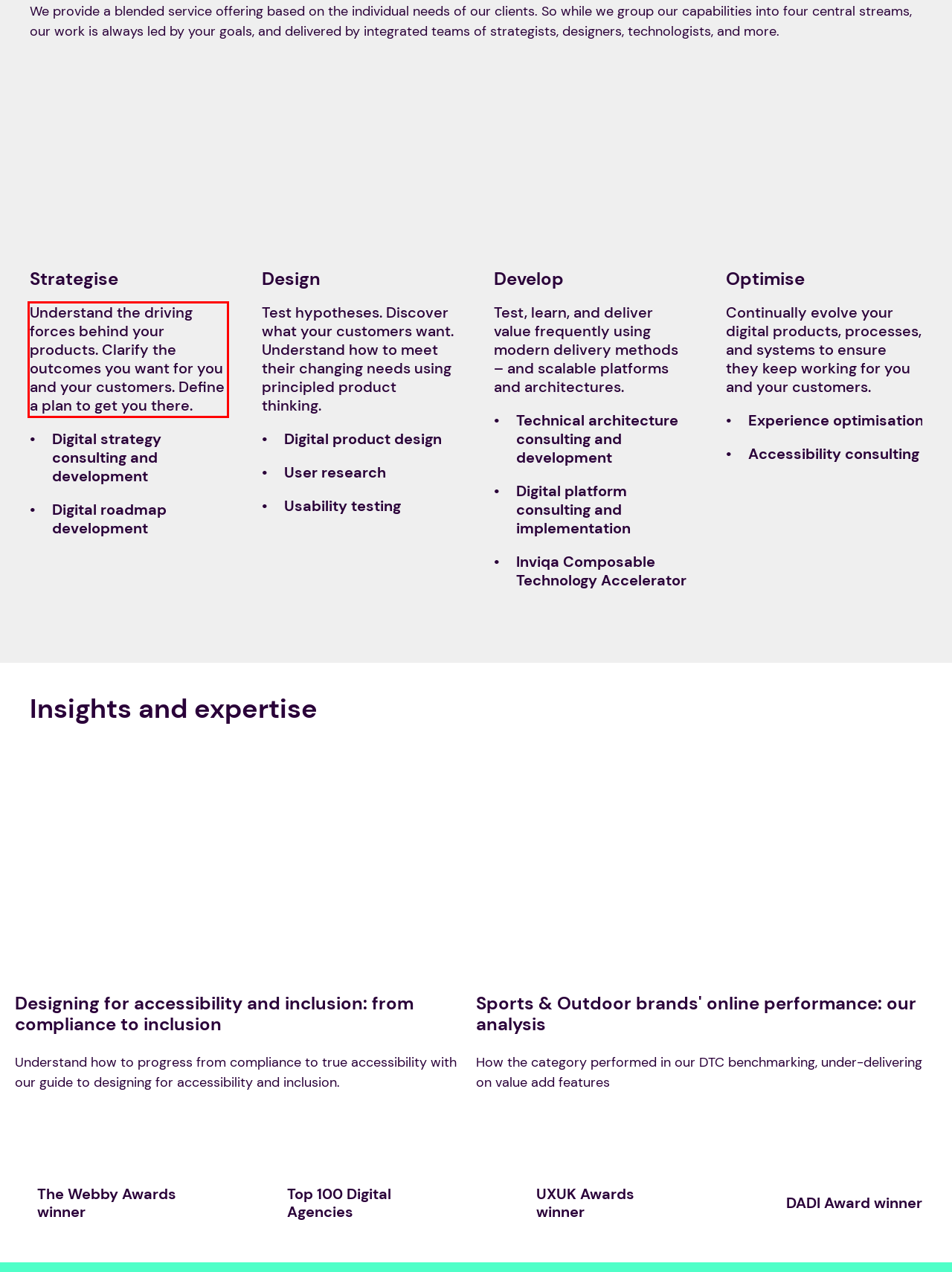You are given a screenshot with a red rectangle. Identify and extract the text within this red bounding box using OCR.

Understand the driving forces behind your products. Clarify the outcomes you want for you and your customers. Define a plan to get you there.